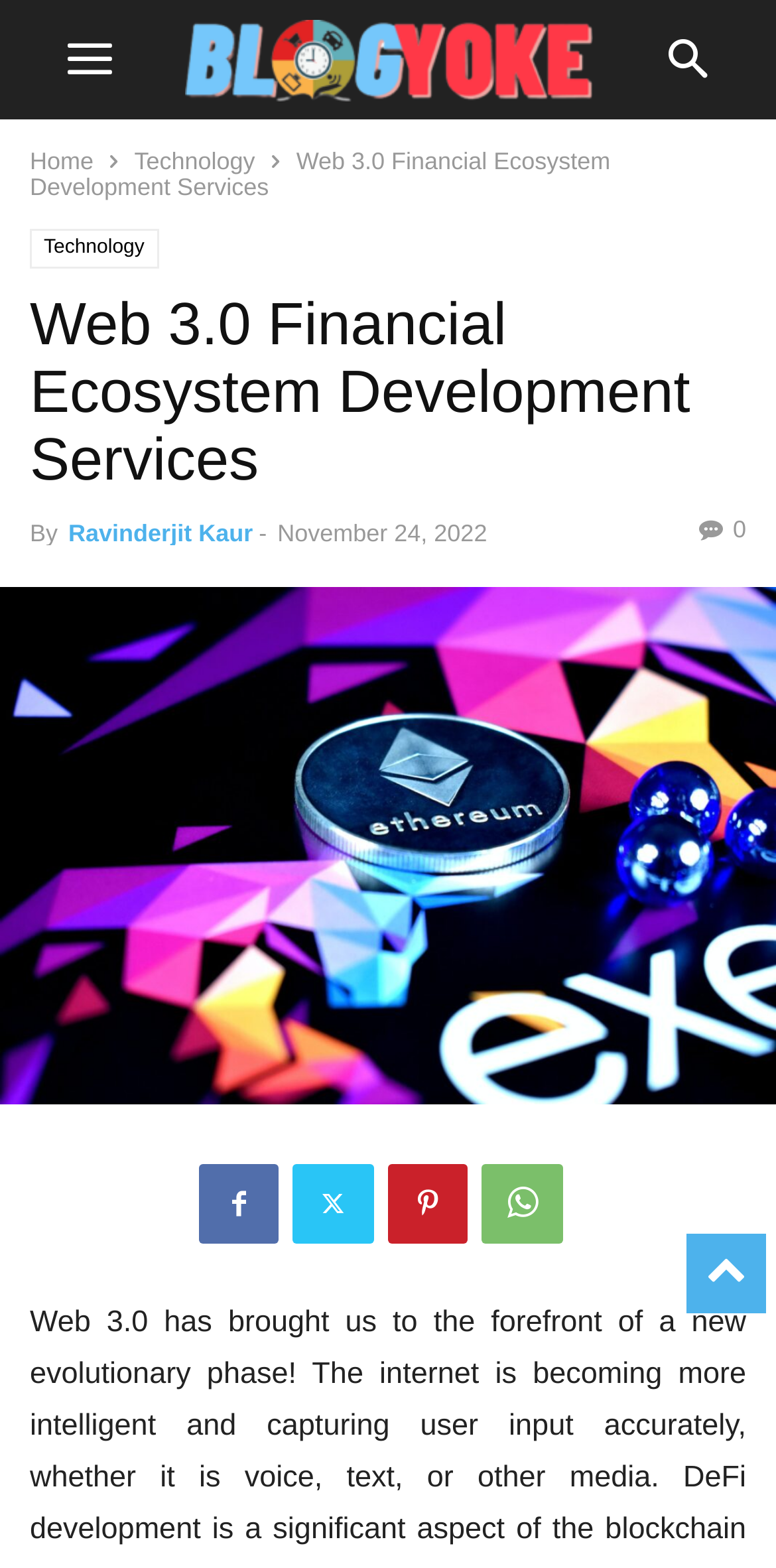Pinpoint the bounding box coordinates of the clickable area needed to execute the instruction: "search for something". The coordinates should be specified as four float numbers between 0 and 1, i.e., [left, top, right, bottom].

[0.81, 0.0, 0.969, 0.076]